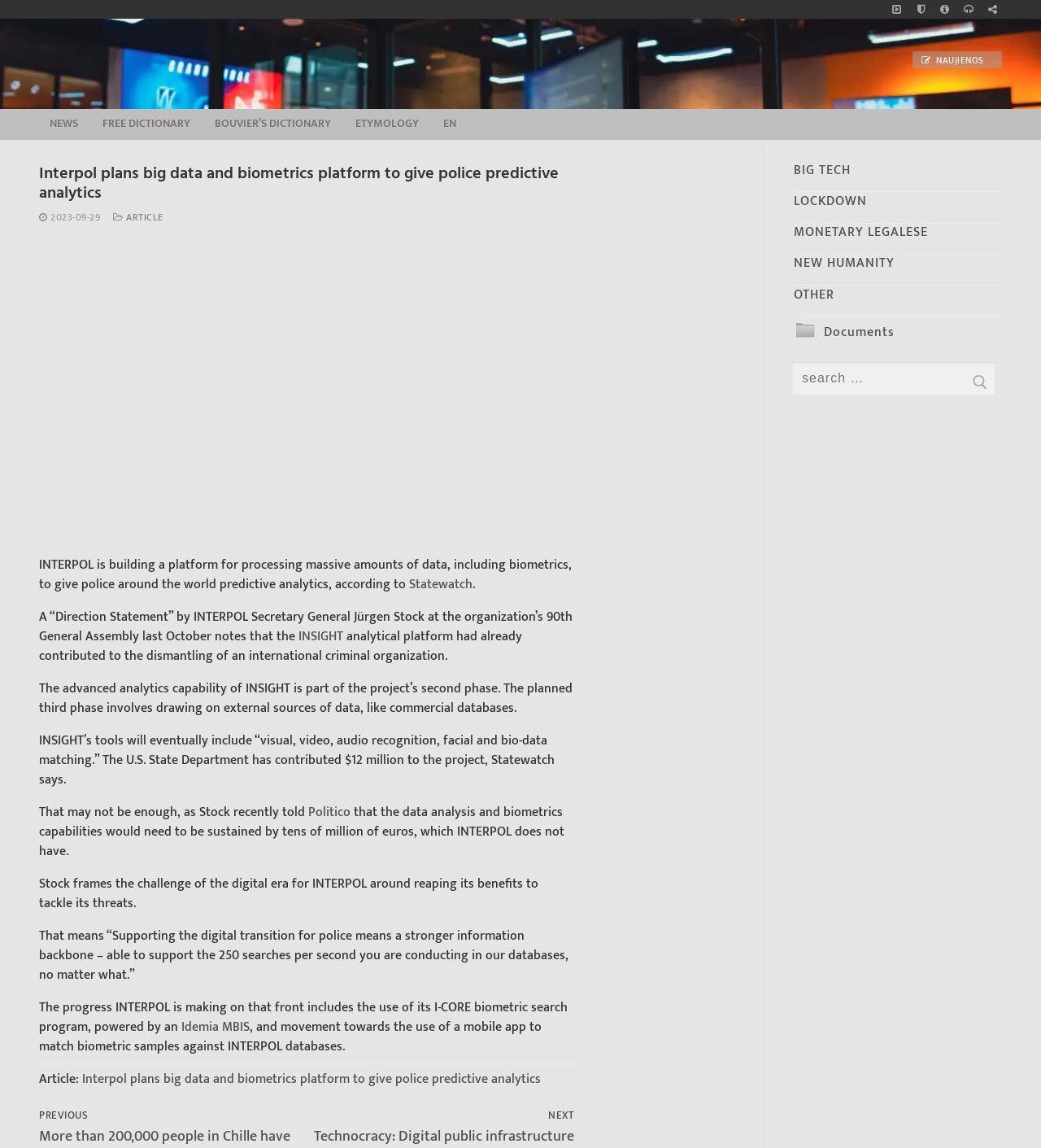Locate the bounding box coordinates of the clickable element to fulfill the following instruction: "Go to BIG TECH". Provide the coordinates as four float numbers between 0 and 1 in the format [left, top, right, bottom].

[0.762, 0.137, 0.962, 0.168]